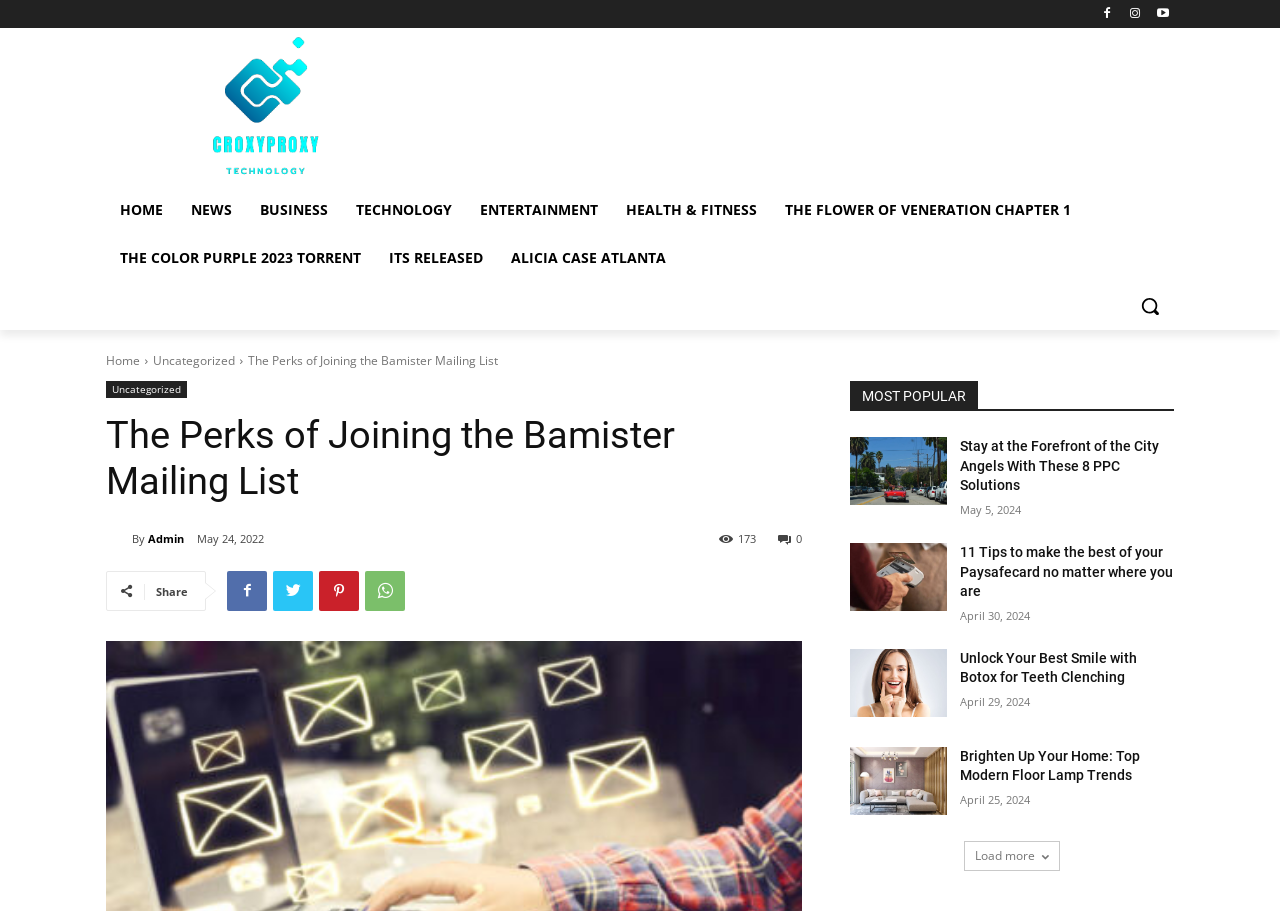What is the name of the company mentioned on the webpage?
Can you offer a detailed and complete answer to this question?

The webpage mentions 'The Perks of Joining the Bamister Mailing List' in its title, indicating that Bamister is the company being referred to.